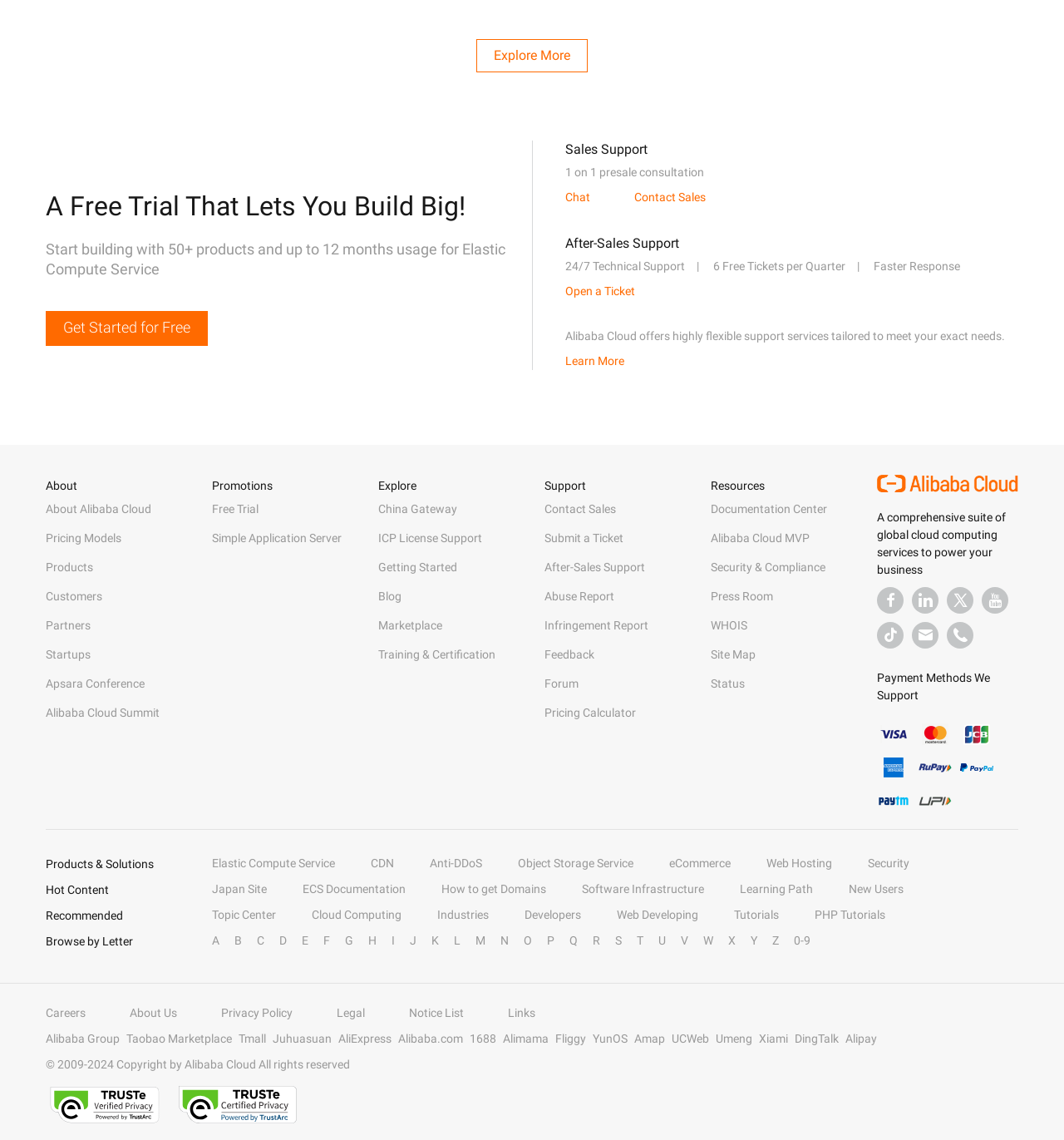Specify the bounding box coordinates of the element's region that should be clicked to achieve the following instruction: "Open a ticket for technical support". The bounding box coordinates consist of four float numbers between 0 and 1, in the format [left, top, right, bottom].

[0.531, 0.25, 0.597, 0.261]